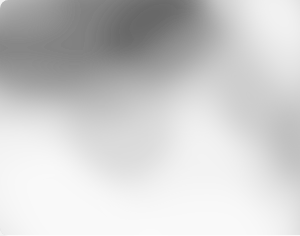What is the purpose of the INMO Air AR Glasses?
Look at the image and respond to the question as thoroughly as possible.

According to the caption, the INMO Air AR Glasses offer a cutting-edge solution for users seeking to blend digital interactions seamlessly into their daily lives, implying that their purpose is to enhance augmented reality experiences.